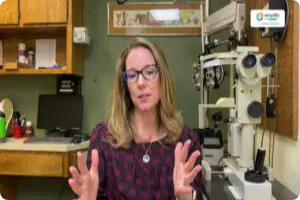What type of atmosphere is created in the office? From the image, respond with a single word or brief phrase.

comfortable